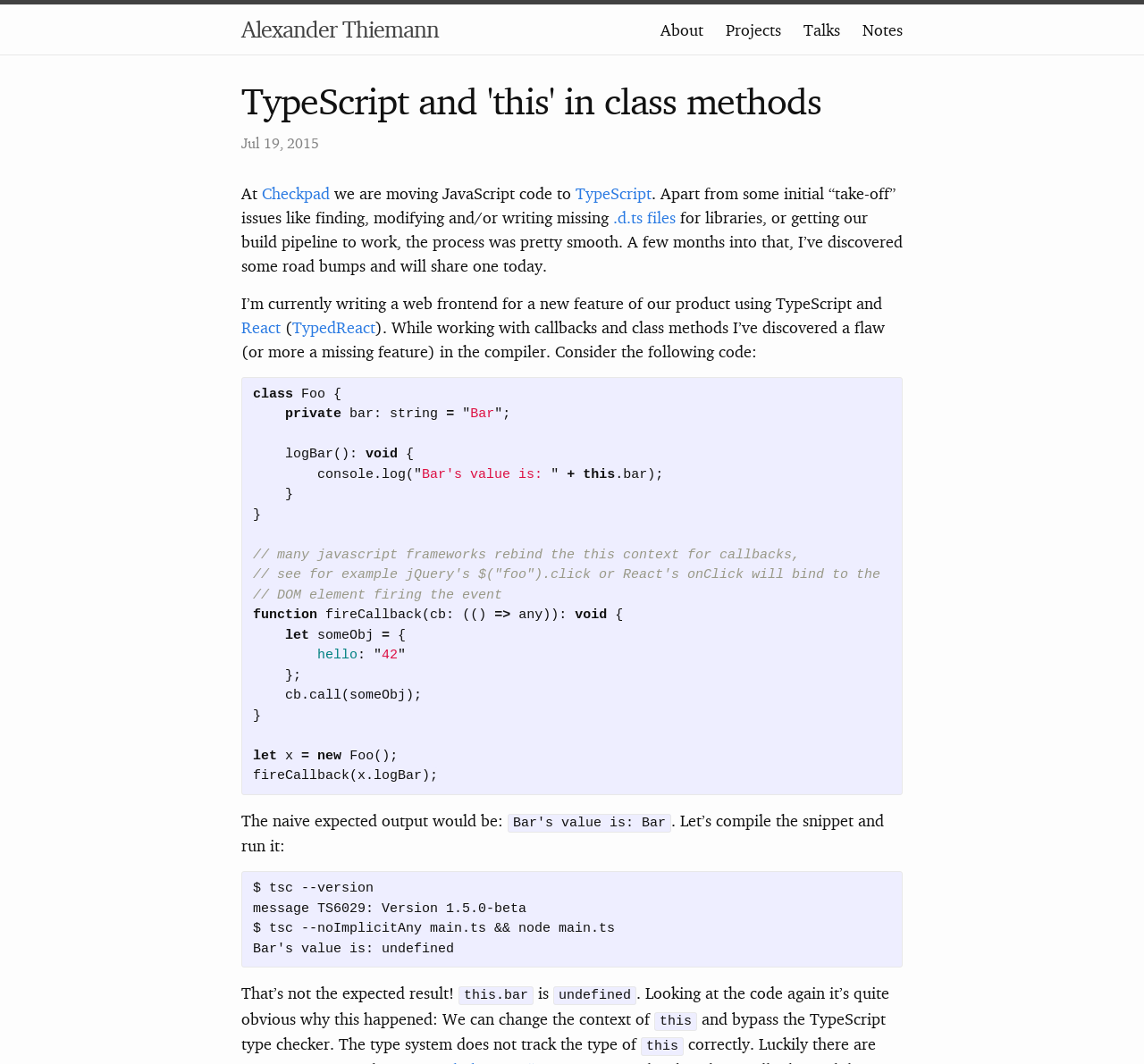What is the author's name?
Using the visual information, answer the question in a single word or phrase.

Alexander Thiemann